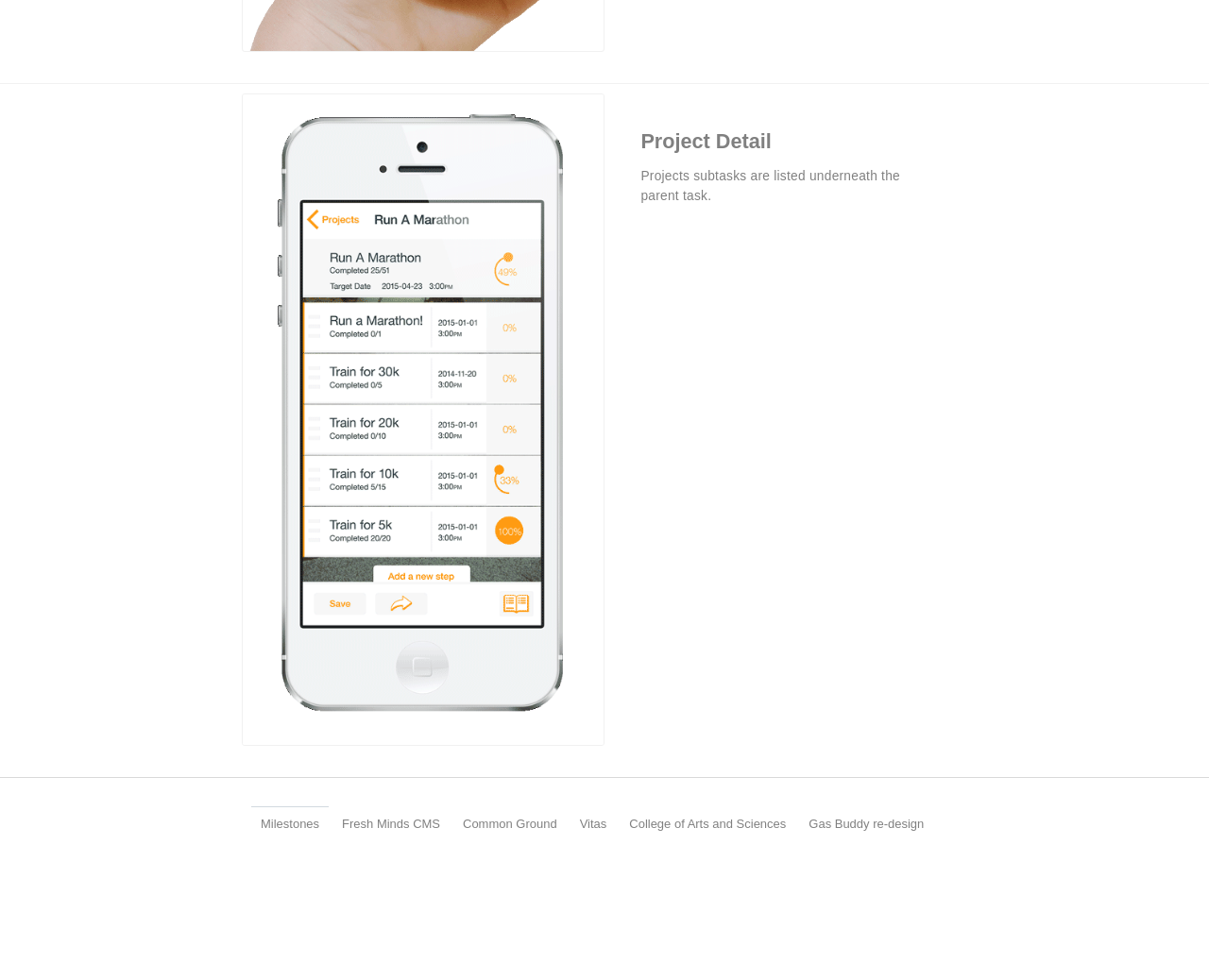What is the position of the 'Milestones' link?
Refer to the image and offer an in-depth and detailed answer to the question.

According to the bounding box coordinates, the 'Milestones' link has a left coordinate of 0.208, which is the second smallest left coordinate among the links, indicating its position as second from the left.